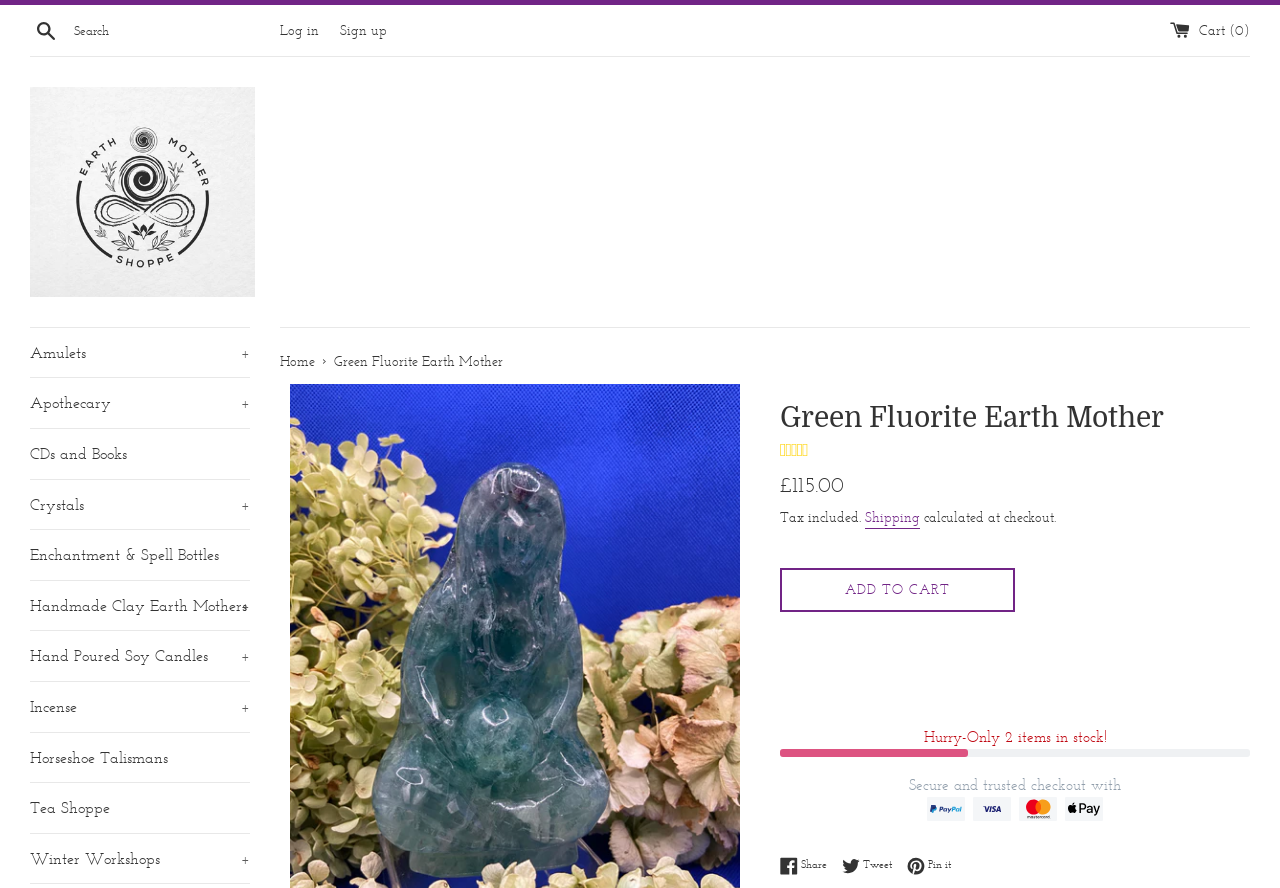Explain the webpage's layout and main content in detail.

This webpage is about a product called "Green Fluorite Earth Mother" from the "Earth Mother Shoppe". At the top left corner, there is a search bar with a search button and a searchbox. Next to it, there are links to "Log in", "Sign up", and "Cart (0)". A horizontal separator line divides the top section from the rest of the page.

Below the separator, there is a link to the "Earth mother shoppe" with an accompanying image. A series of buttons and links follow, including "Amulets", "Apothecary", "CDs and Books", "Crystals", "Enchantment & Spell Bottles", "Handmade Clay Earth Mothers", "Hand Poured Soy Candles", "Incense", "Horseshoe Talismans", "Tea Shoppe", and "Winter Workshops". These buttons and links are arranged vertically, with some of them being collapsible.

On the right side of the page, there is a navigation section with a "You are here" label, followed by links to "Home" and a static text "Green Fluorite Earth Mother". Below this navigation section, there is a heading "Green Fluorite Earth Mother" and a rating section with 0 out of 5 stars and 0 reviews.

The product information section follows, with a regular price of £115.00, a tax-included label, and a shipping link. There is also a call-to-action button "ADD TO CART" and a warning that only 2 items are in stock. Below this section, there are trust badges from PayPal, Visa, Mastercard, and Apple Pay, accompanied by their respective images.

At the bottom of the page, there are social media links to share the product on Facebook, Twitter, and Pinterest.